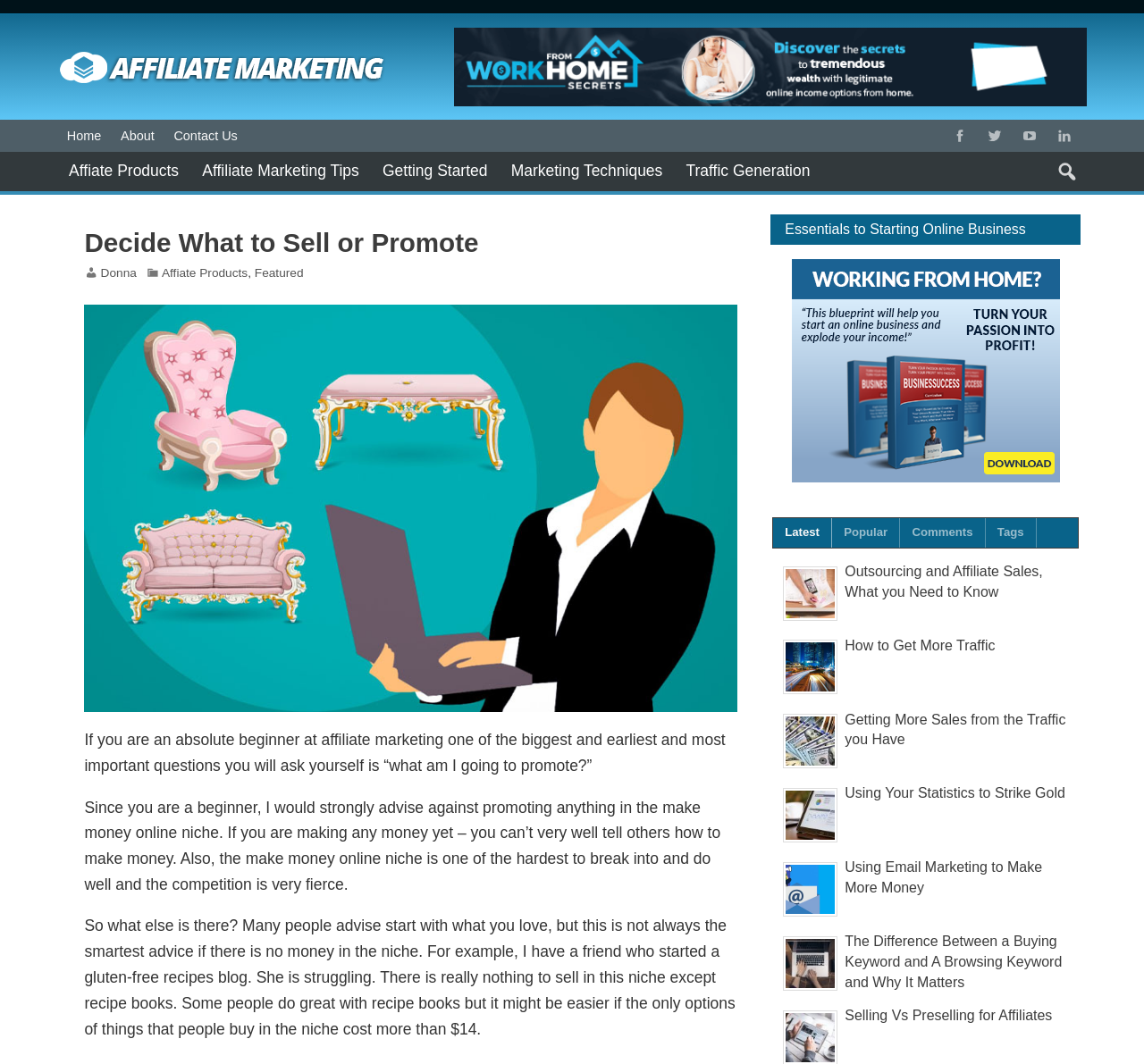Specify the bounding box coordinates of the element's region that should be clicked to achieve the following instruction: "Read about Getting Started". The bounding box coordinates consist of four float numbers between 0 and 1, in the format [left, top, right, bottom].

[0.324, 0.143, 0.436, 0.179]